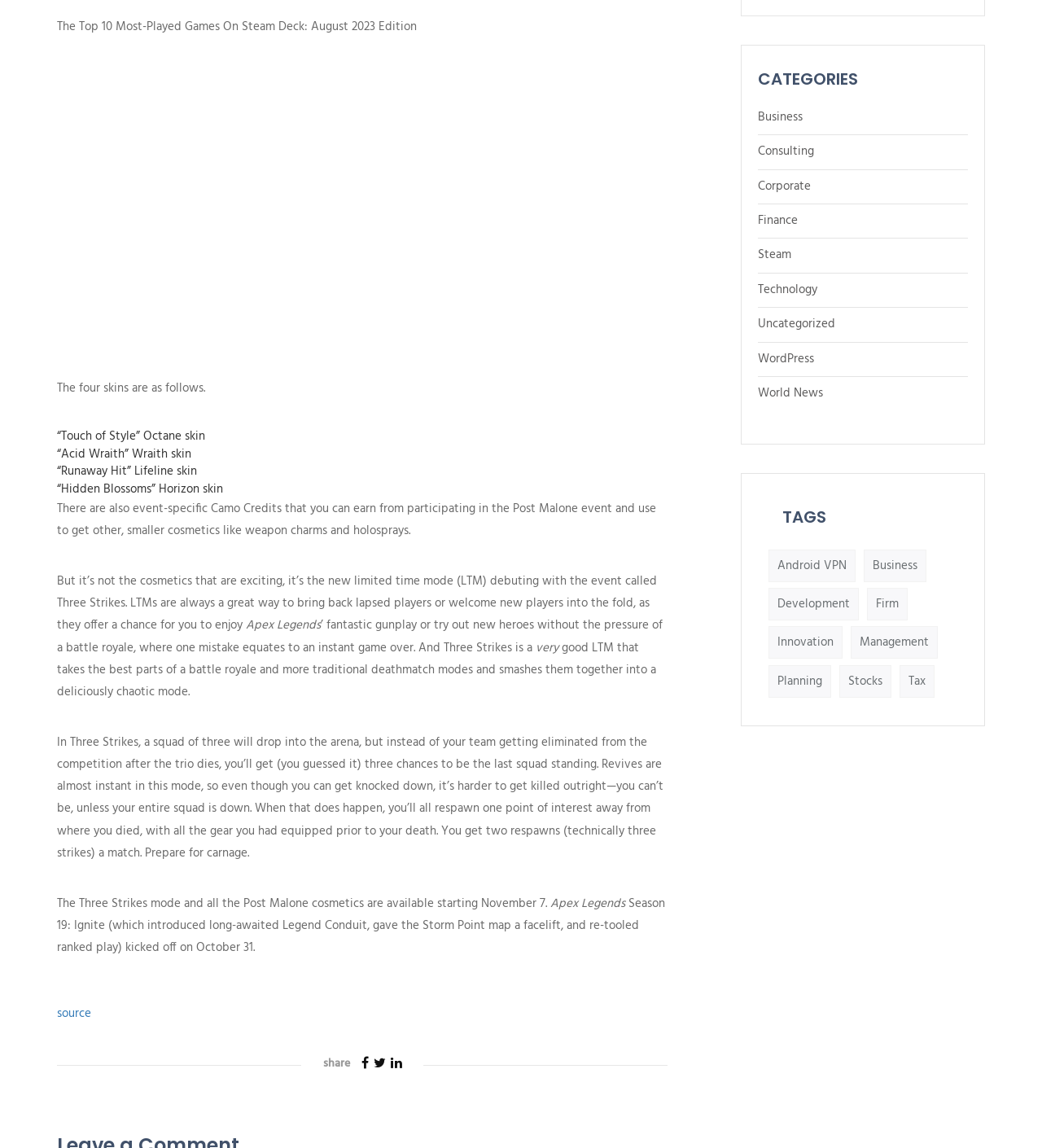Based on what you see in the screenshot, provide a thorough answer to this question: What is the name of the event that introduces the new cosmetics and limited time mode in Apex Legends?

I found the answer by reading the text in the StaticText elements that describe the event. The text mentions 'Post Malone event' as the event that introduces the new cosmetics and limited time mode.